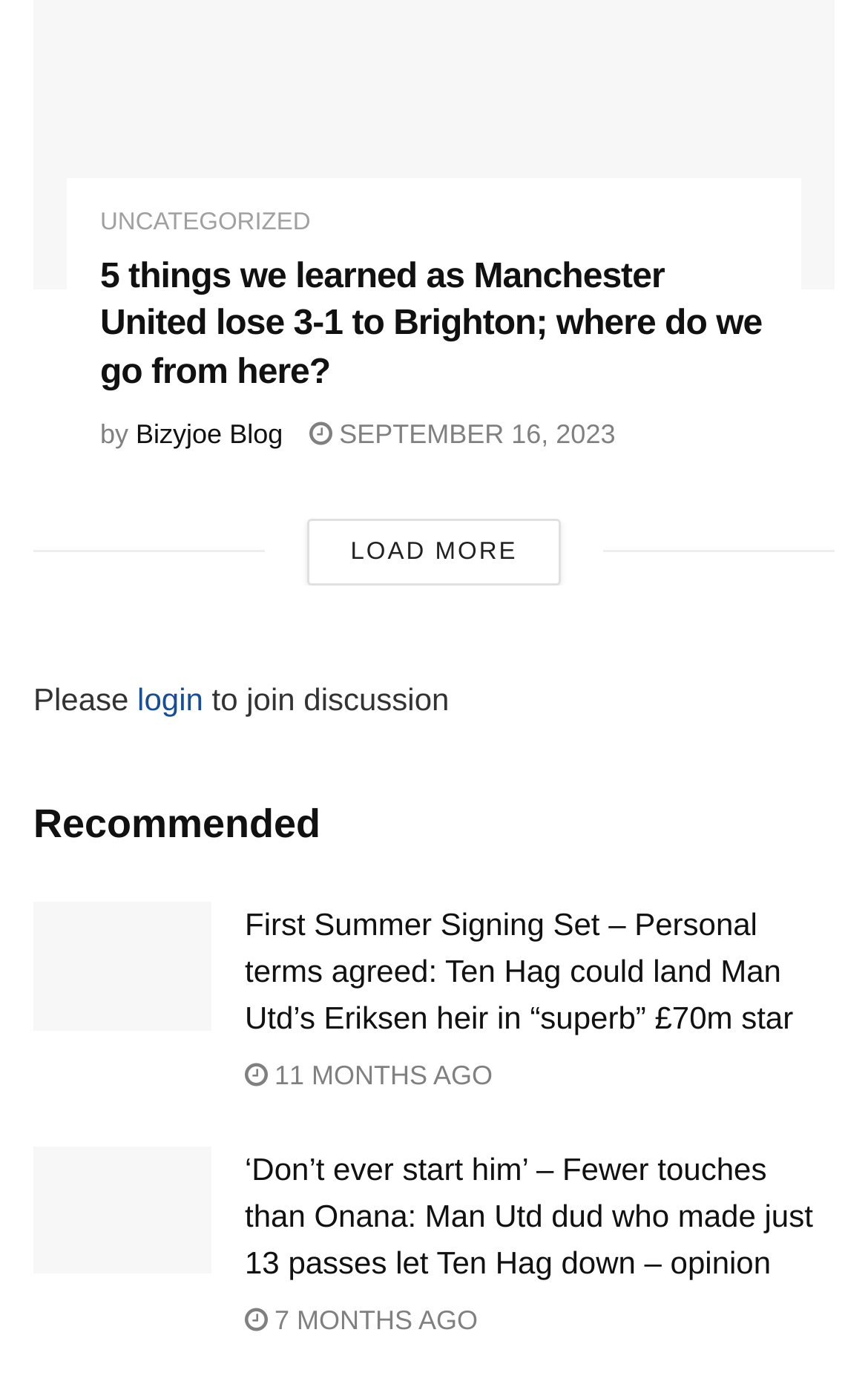Reply to the question below using a single word or brief phrase:
How many links are in the first article?

2